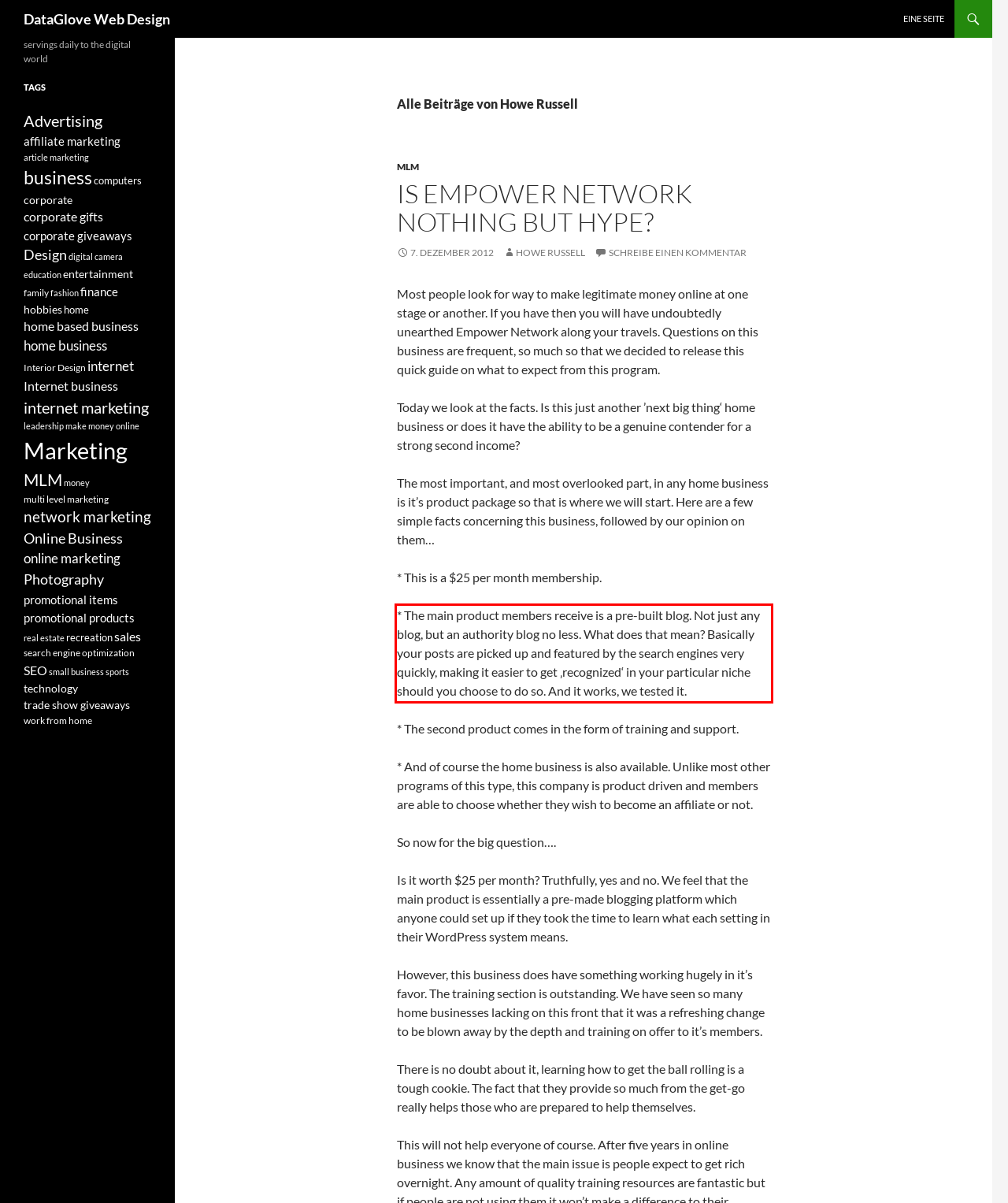Examine the webpage screenshot and use OCR to recognize and output the text within the red bounding box.

* The main product members receive is a pre-built blog. Not just any blog, but an authority blog no less. What does that mean? Basically your posts are picked up and featured by the search engines very quickly, making it easier to get ‚recognized‘ in your particular niche should you choose to do so. And it works, we tested it.